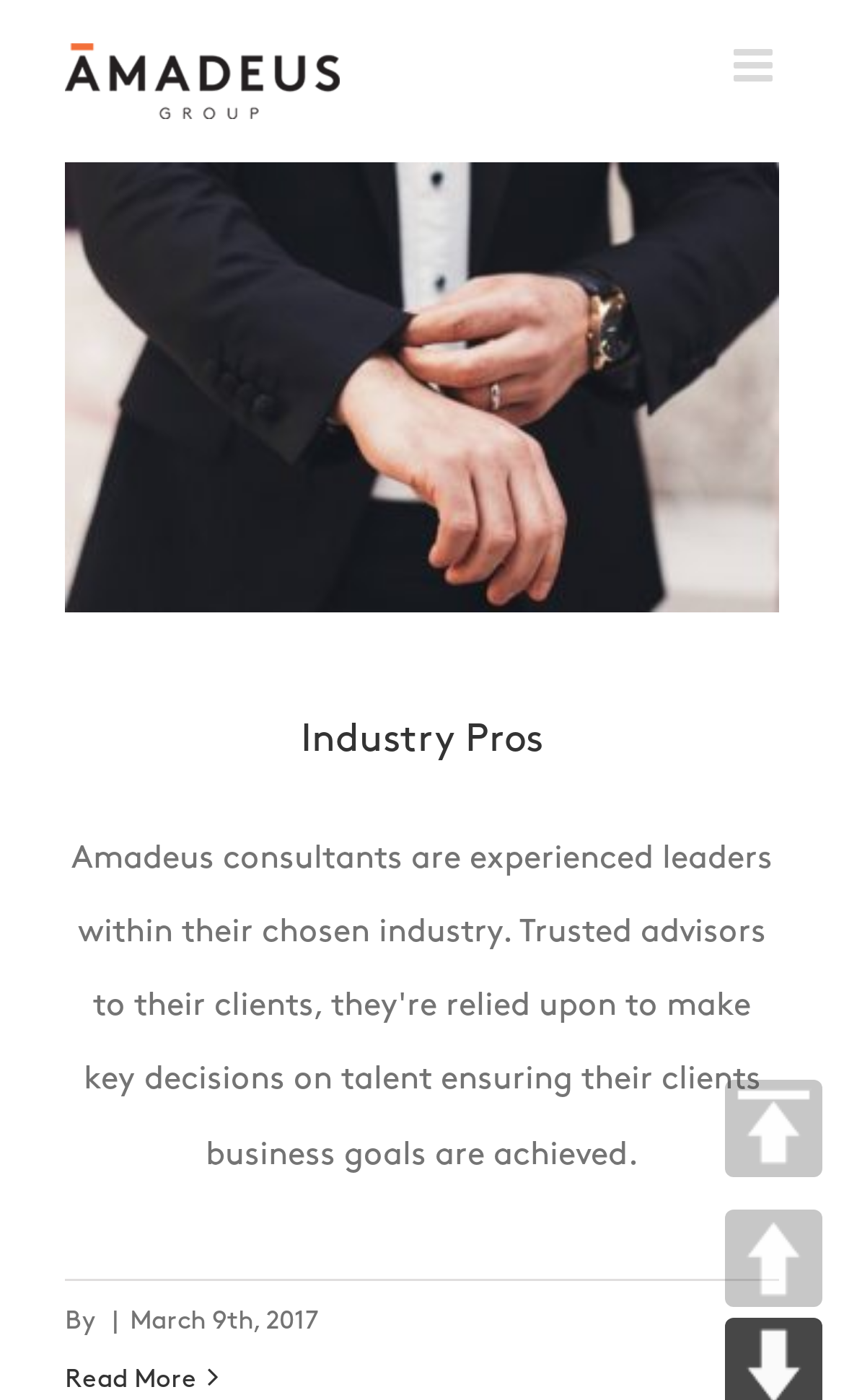What is the title of the section below the logo?
Give a one-word or short-phrase answer derived from the screenshot.

Industry Pros